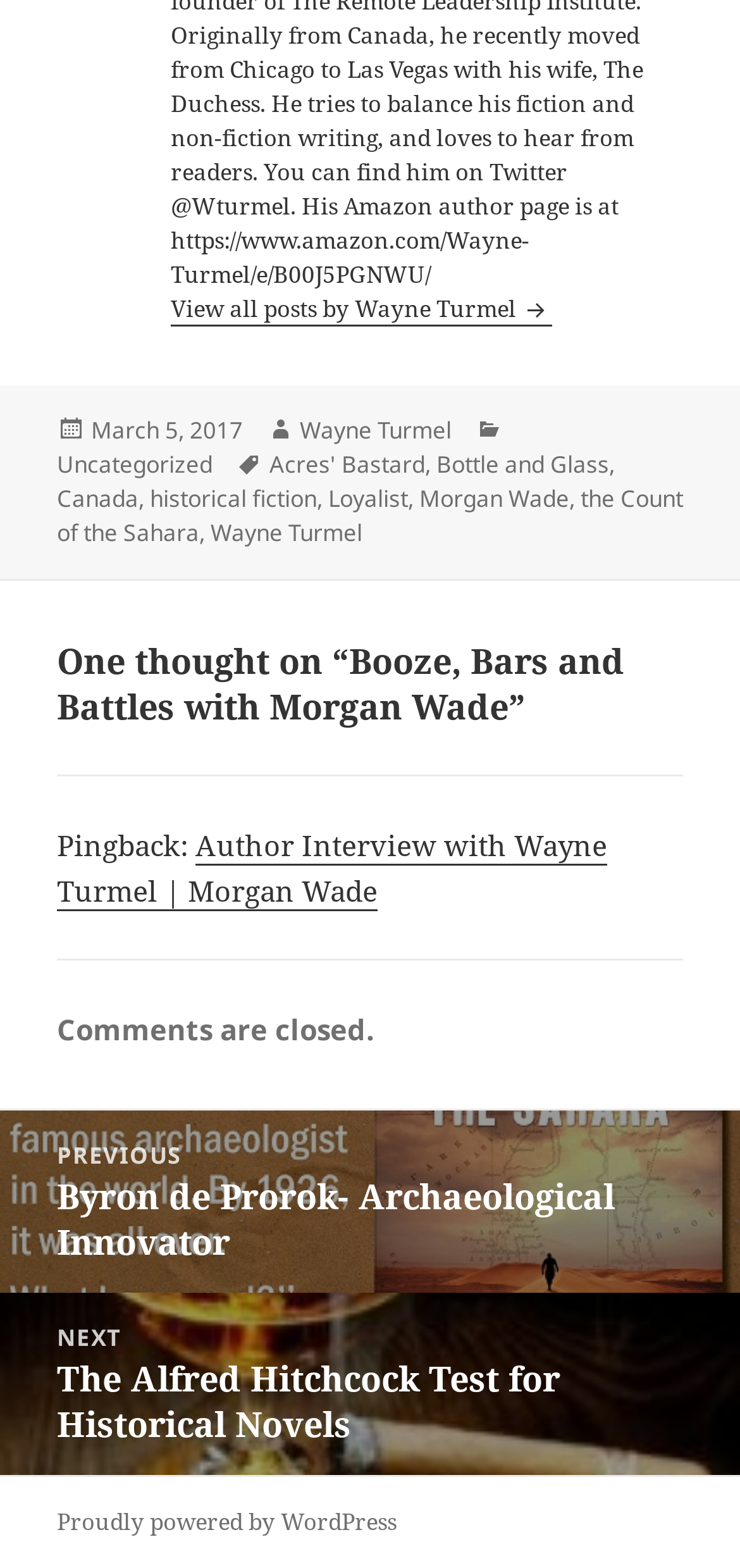Who is the author of the post?
Answer the question with a single word or phrase by looking at the picture.

Wayne Turmel